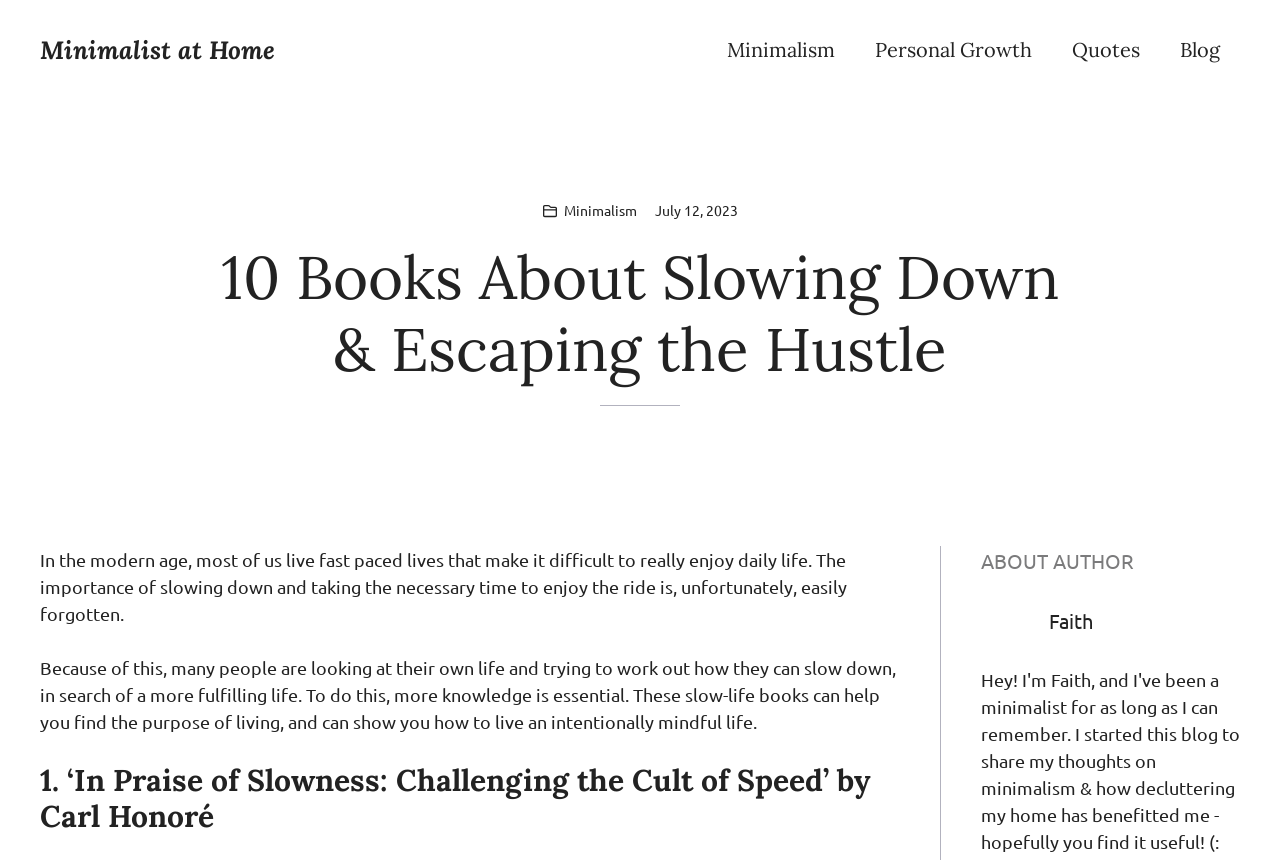Please identify the bounding box coordinates of the element's region that I should click in order to complete the following instruction: "read the '10 Books About Slowing Down & Escaping the Hustle' heading". The bounding box coordinates consist of four float numbers between 0 and 1, i.e., [left, top, right, bottom].

[0.172, 0.28, 0.828, 0.448]